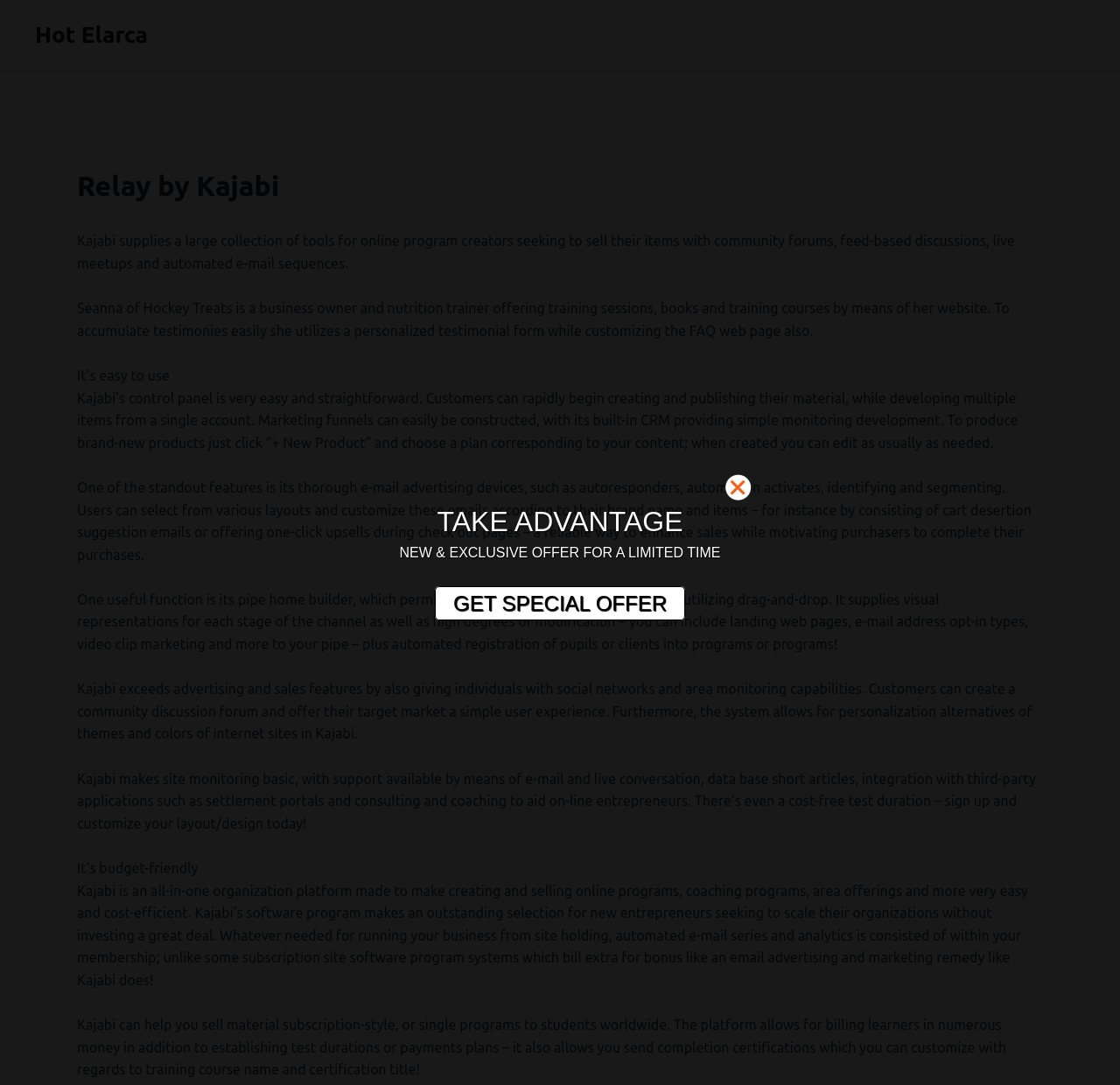Please respond to the question using a single word or phrase:
What is the benefit of using Kajabi for new entrepreneurs?

It's cost-efficient